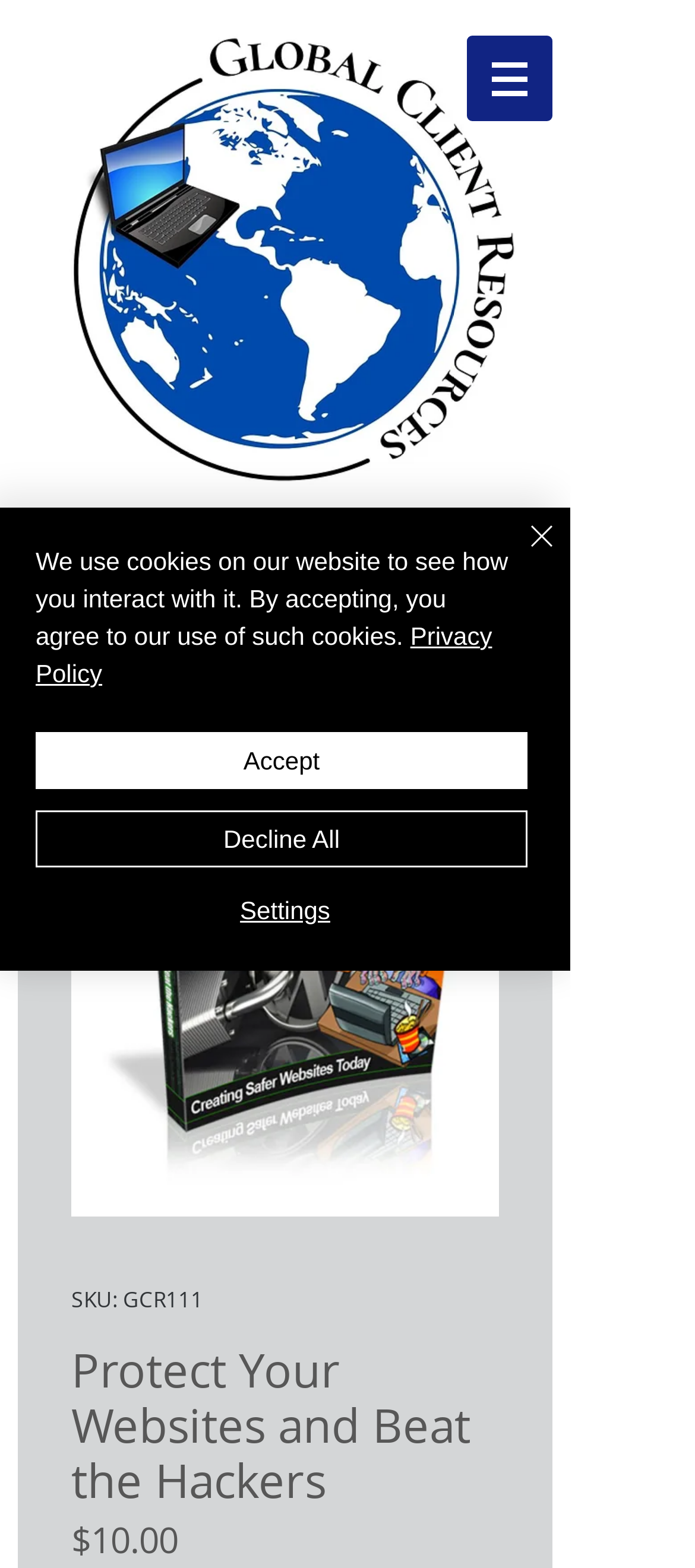Could you indicate the bounding box coordinates of the region to click in order to complete this instruction: "View the product image".

[0.708, 0.04, 0.759, 0.06]